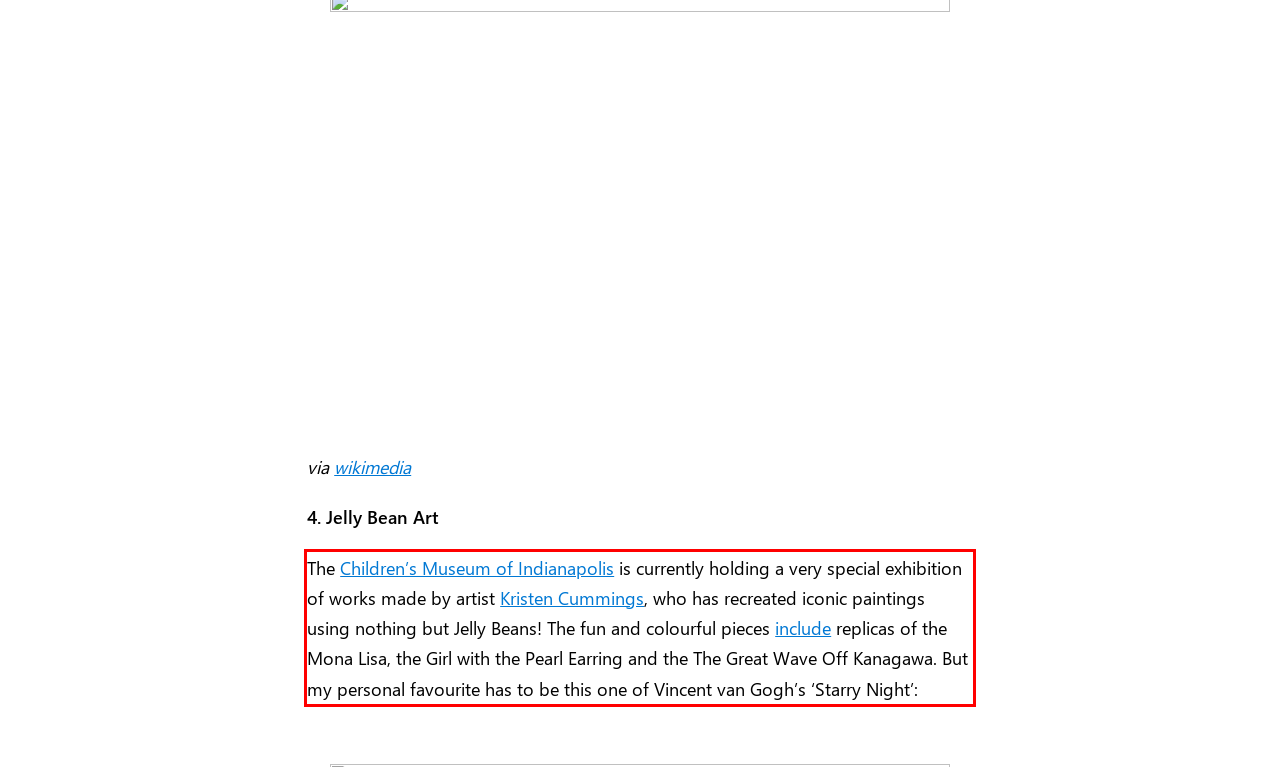Given a screenshot of a webpage containing a red rectangle bounding box, extract and provide the text content found within the red bounding box.

The Children’s Museum of Indianapolis is currently holding a very special exhibition of works made by artist Kristen Cummings, who has recreated iconic paintings using nothing but Jelly Beans! The fun and colourful pieces include replicas of the Mona Lisa, the Girl with the Pearl Earring and the The Great Wave Off Kanagawa. But my personal favourite has to be this one of Vincent van Gogh’s ‘Starry Night’: